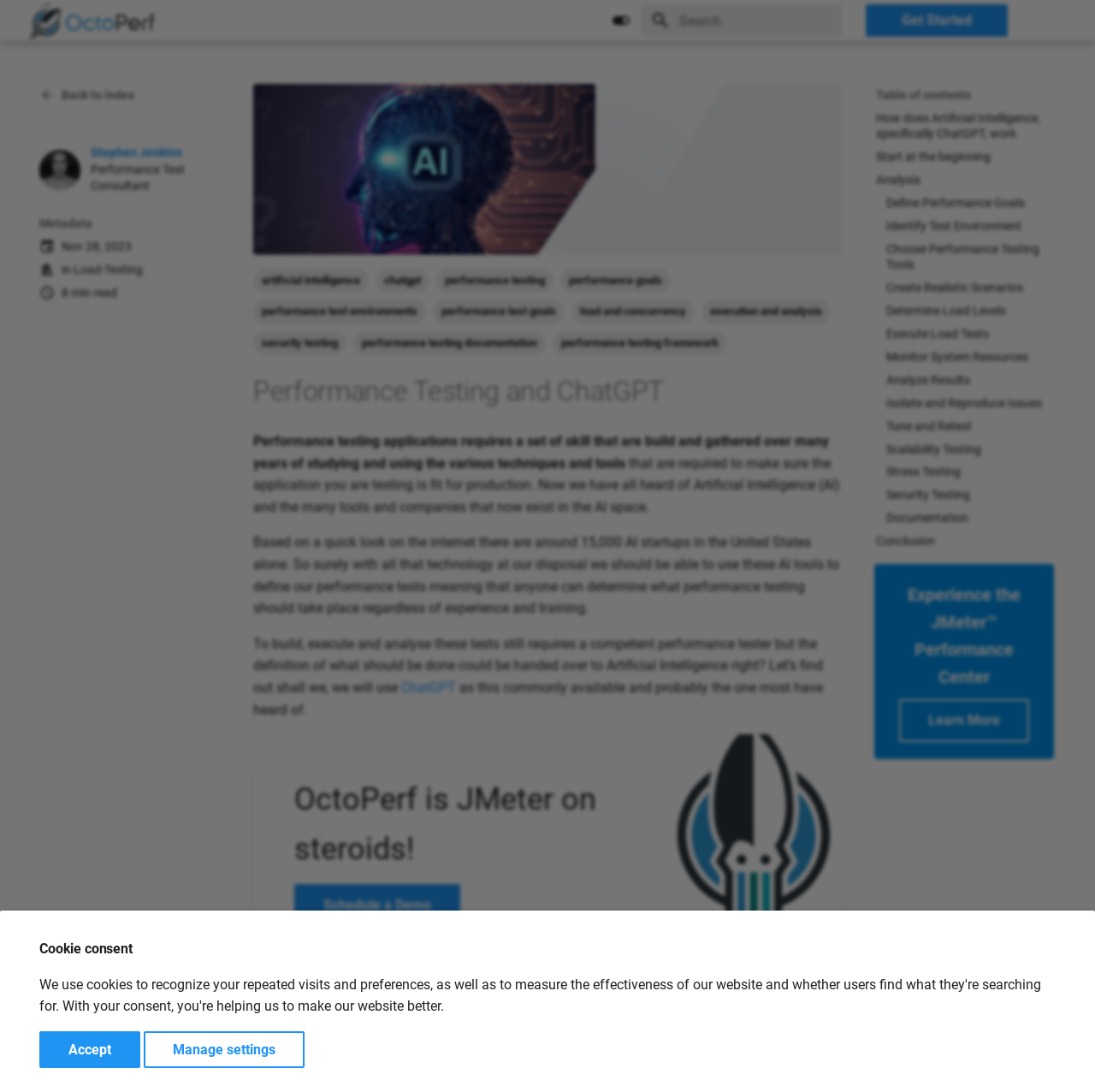Can you find and generate the webpage's heading?

Performance Testing and ChatGPT